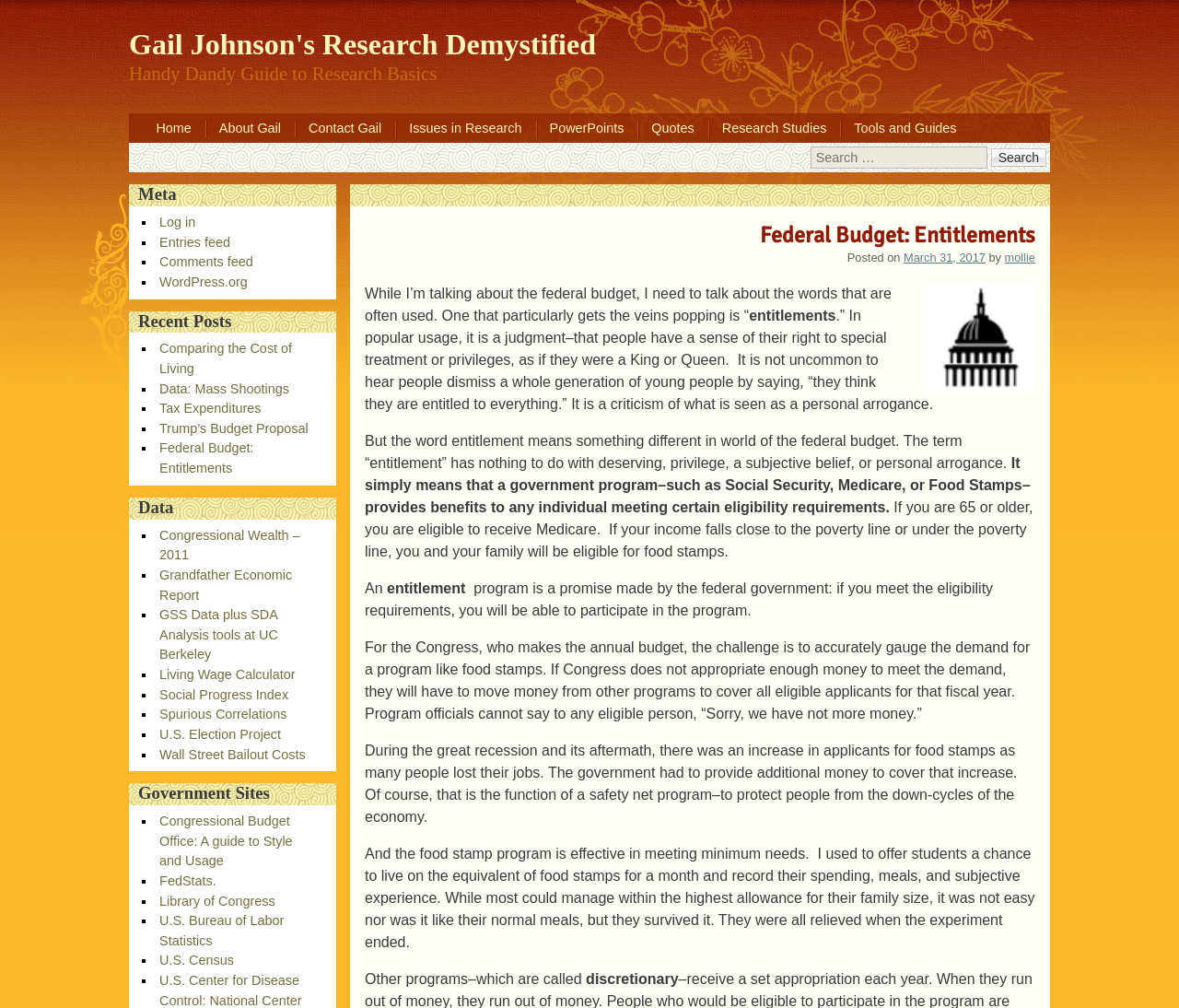Observe the image and answer the following question in detail: What is the purpose of the 'Search' function?

The 'Search' function is located at the top of the webpage and allows users to search for specific content within the website, with a search box and a 'Search' button.